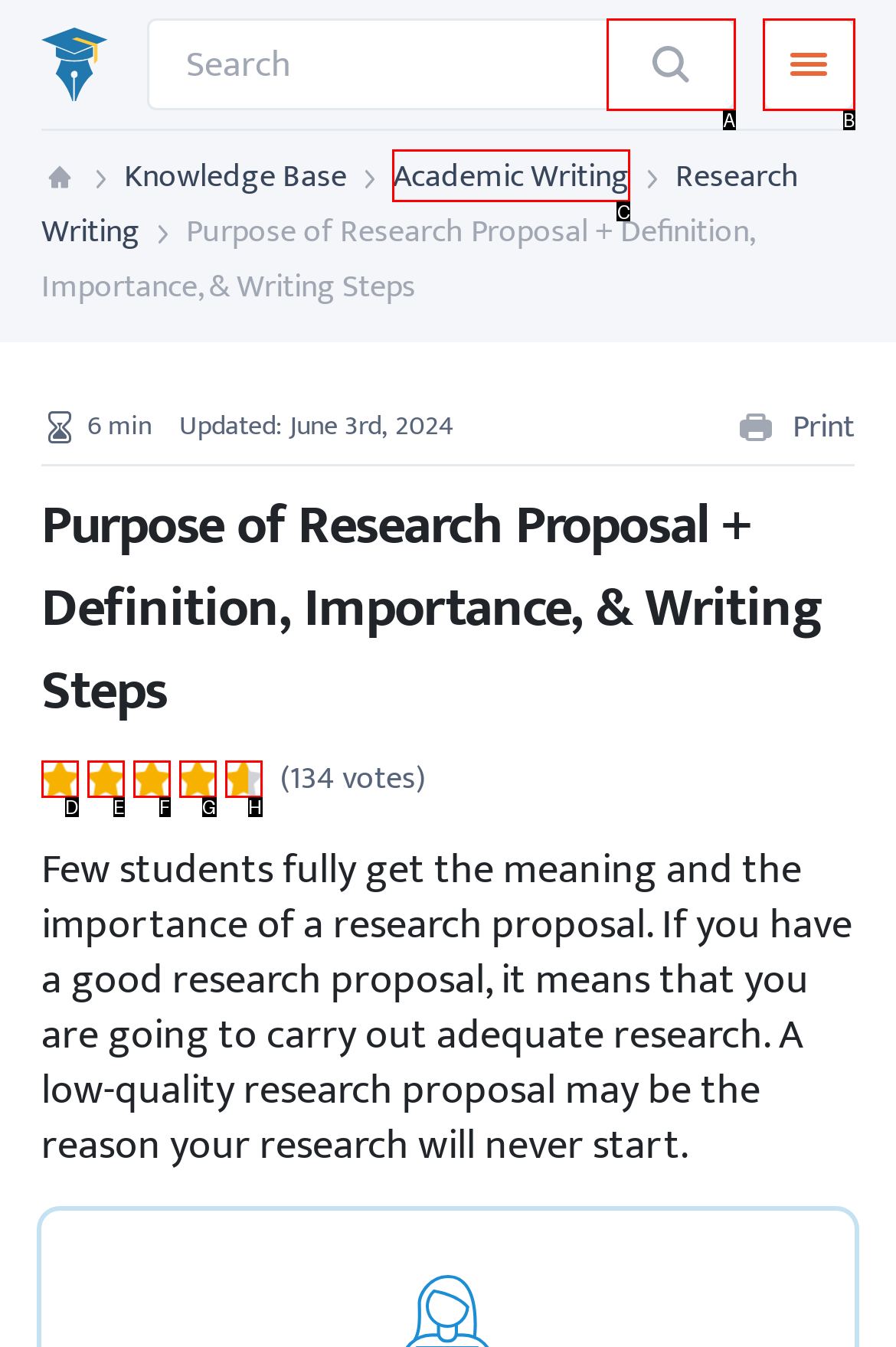Specify which HTML element I should click to complete this instruction: Read about Academic Writing Answer with the letter of the relevant option.

C